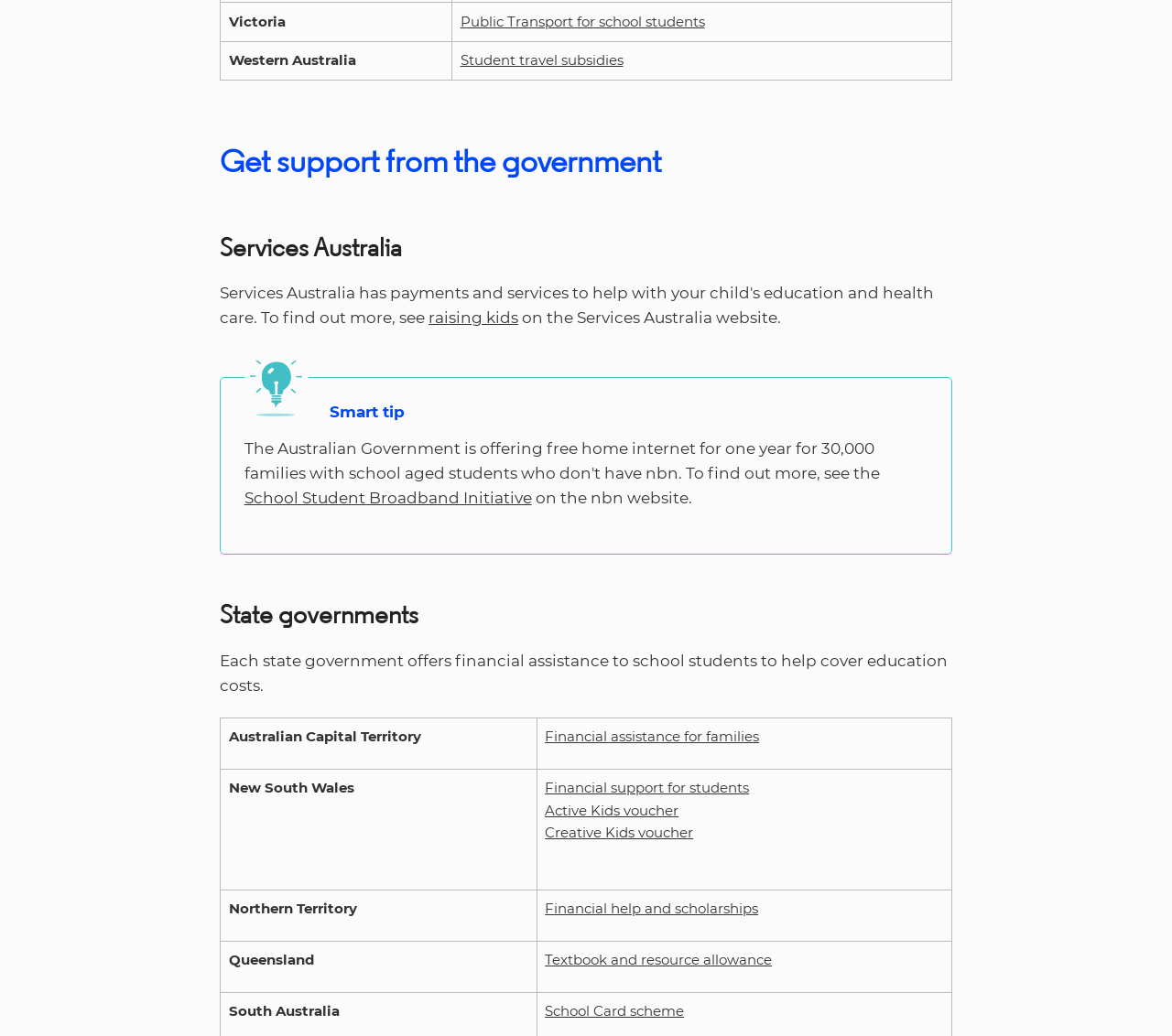Bounding box coordinates are specified in the format (top-left x, top-left y, bottom-right x, bottom-right y). All values are floating point numbers bounded between 0 and 1. Please provide the bounding box coordinate of the region this sentence describes: Public Transport for school students

[0.393, 0.012, 0.601, 0.029]